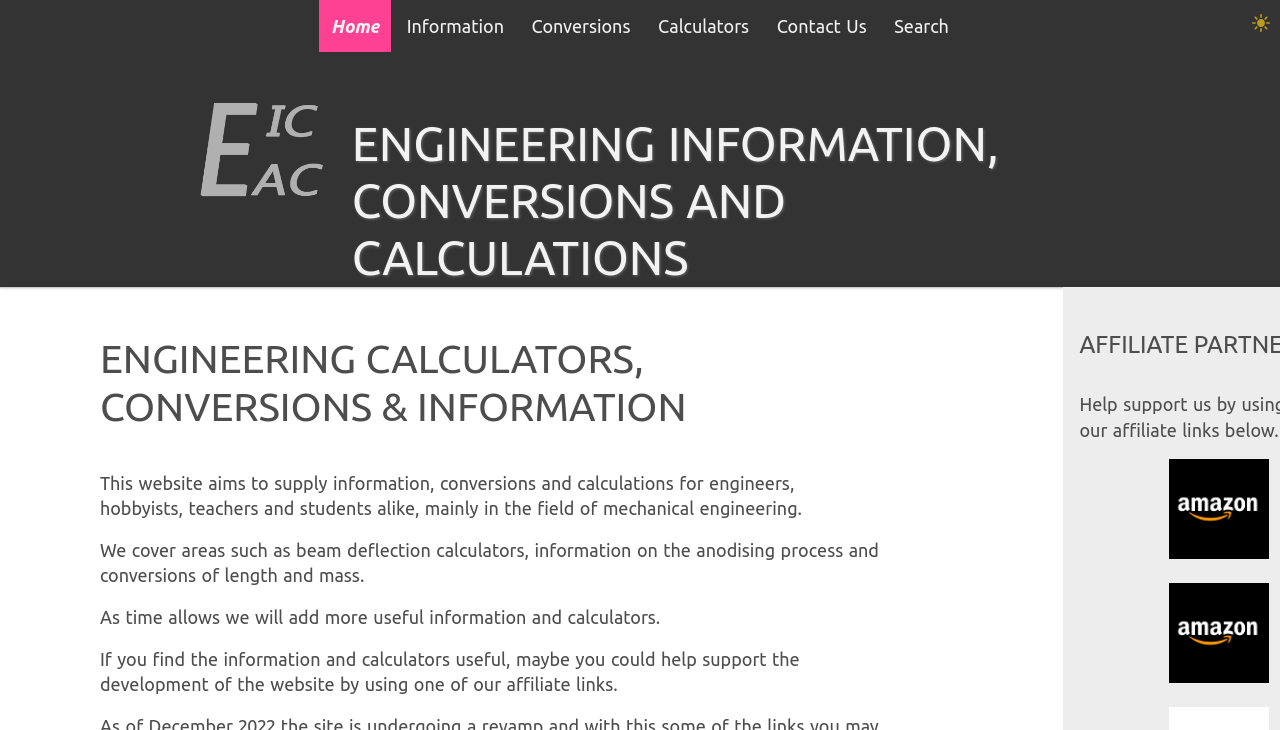Using the webpage screenshot, locate the HTML element that fits the following description and provide its bounding box: "Conversions".

[0.406, 0.0, 0.502, 0.071]